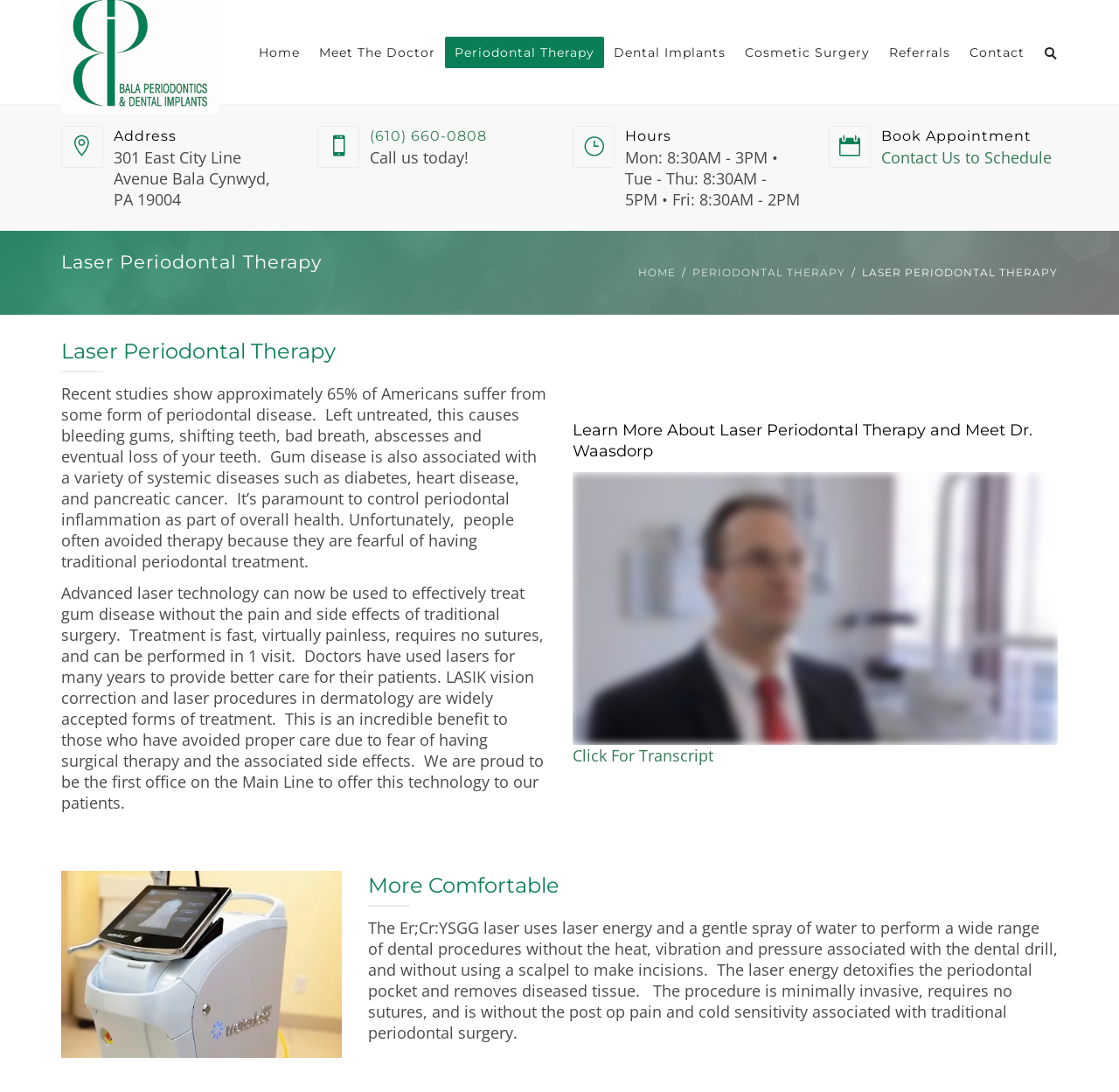Locate the bounding box coordinates of the element that needs to be clicked to carry out the instruction: "Learn more about laser periodontal therapy". The coordinates should be given as four float numbers ranging from 0 to 1, i.e., [left, top, right, bottom].

[0.512, 0.384, 0.945, 0.423]